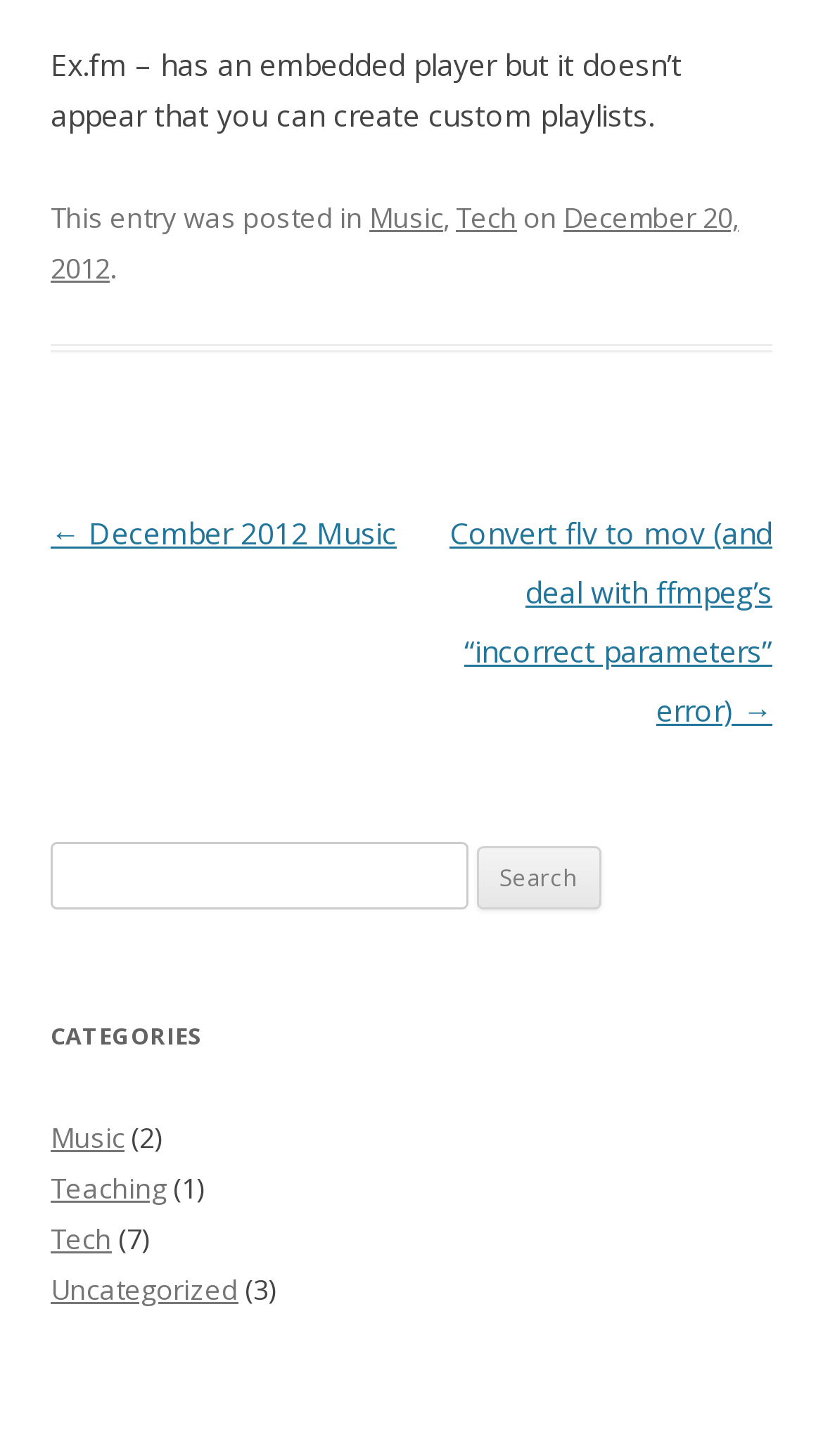What is the date of the post?
Using the image as a reference, answer with just one word or a short phrase.

December 20, 2012